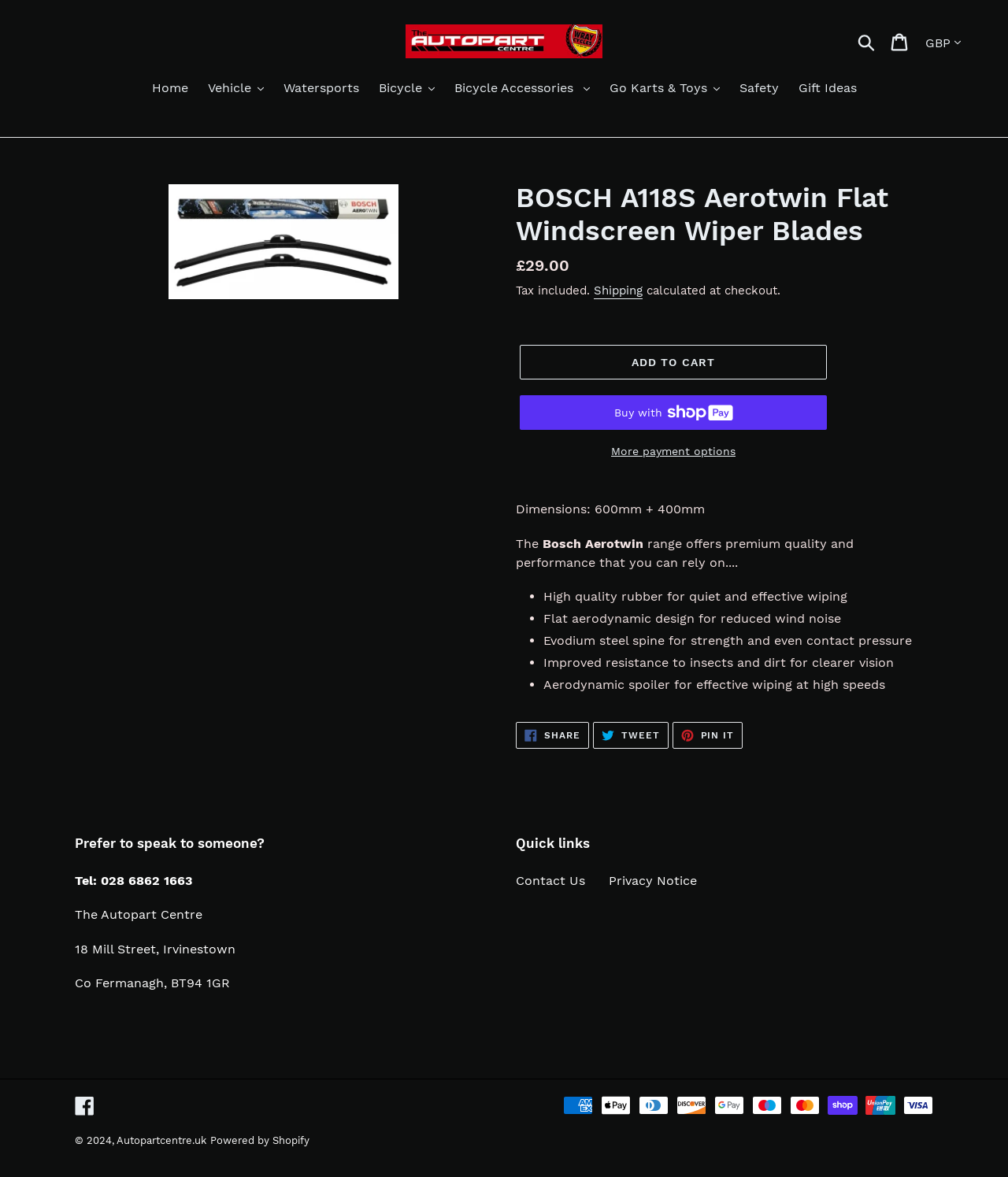Given the description "LED Dropping Resistor Calculator", provide the bounding box coordinates of the corresponding UI element.

None